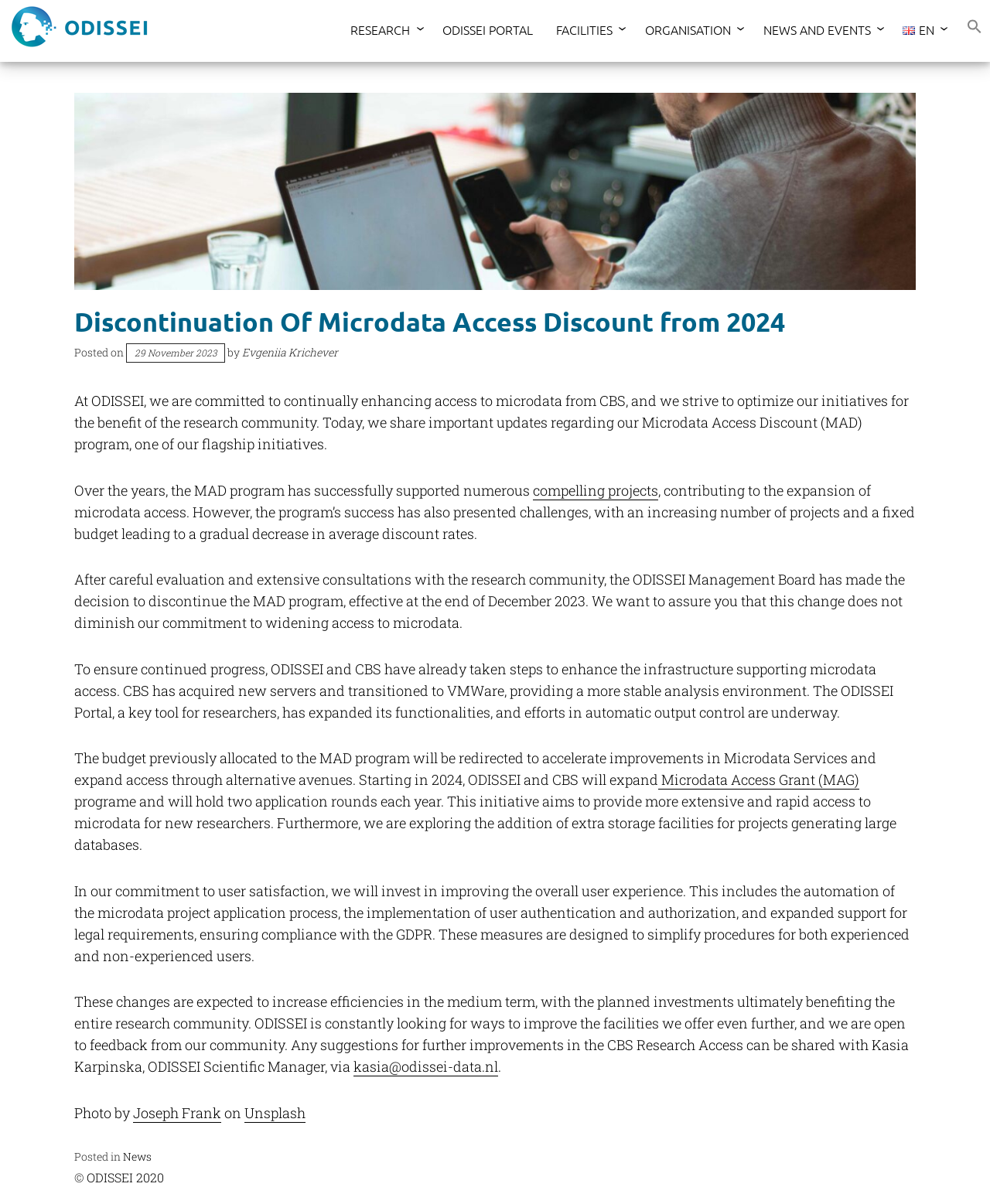Find the bounding box coordinates of the clickable region needed to perform the following instruction: "Go to ODISSEI portal". The coordinates should be provided as four float numbers between 0 and 1, i.e., [left, top, right, bottom].

[0.447, 0.017, 0.538, 0.031]